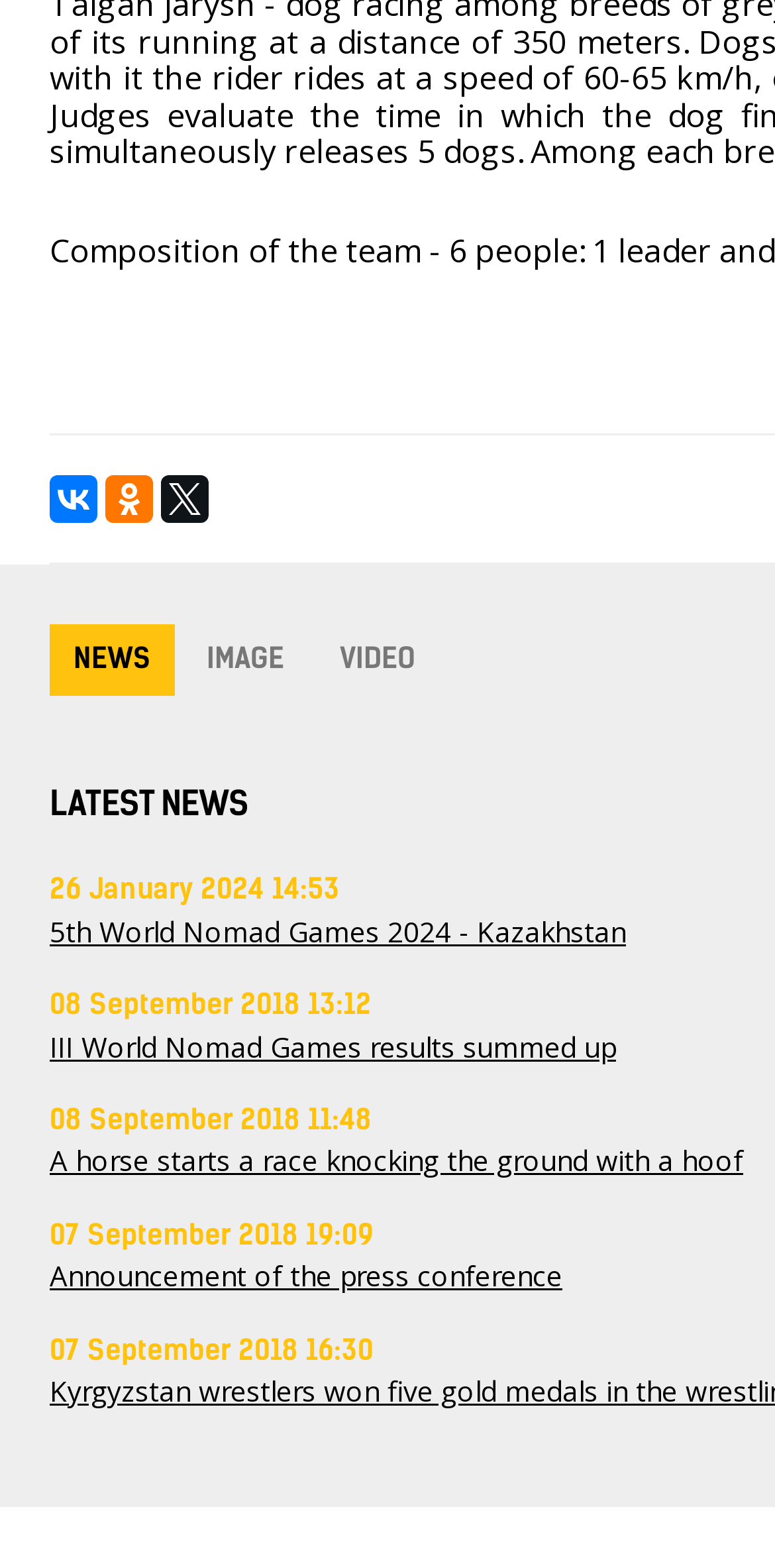Given the content of the image, can you provide a detailed answer to the question?
What is the date of the first news article?

I found a static text element with the date '26 January 2024 14:53' which is likely to be the date of the first news article on this webpage.